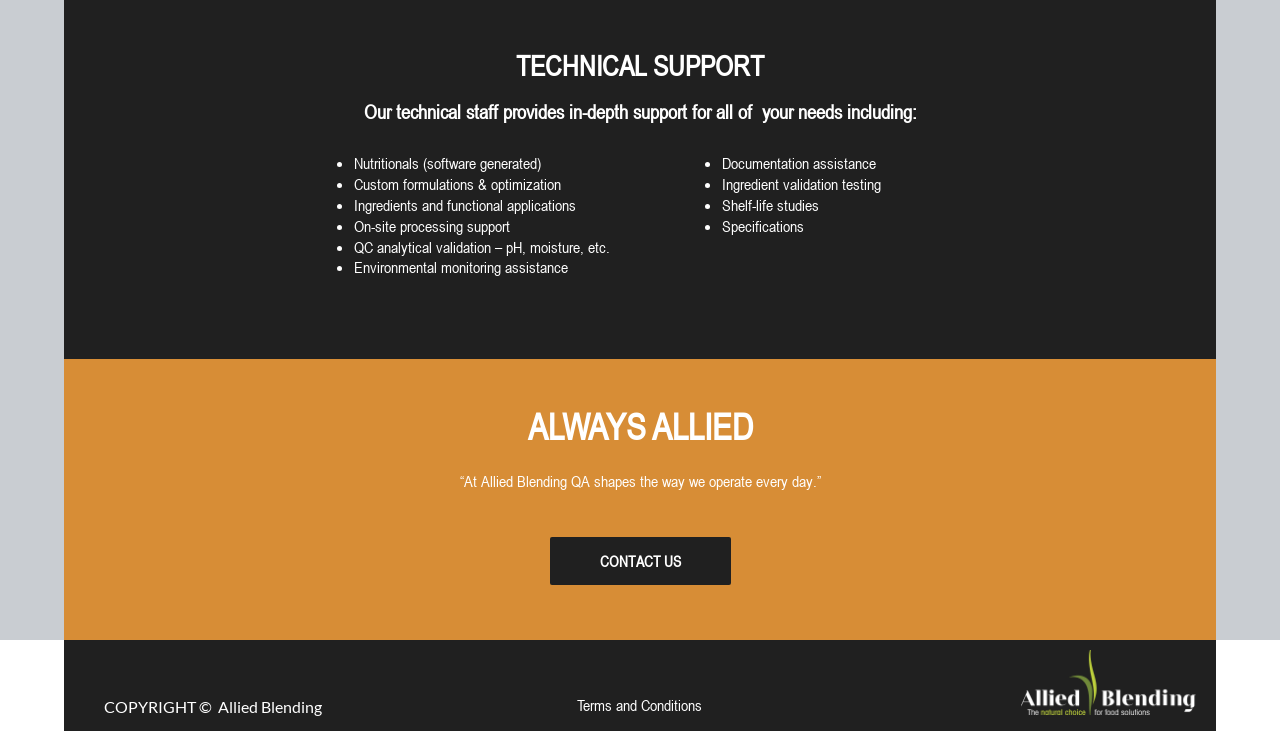Locate the bounding box coordinates of the UI element described by: "Terms and Conditions". Provide the coordinates as four float numbers between 0 and 1, formatted as [left, top, right, bottom].

[0.451, 0.95, 0.548, 0.978]